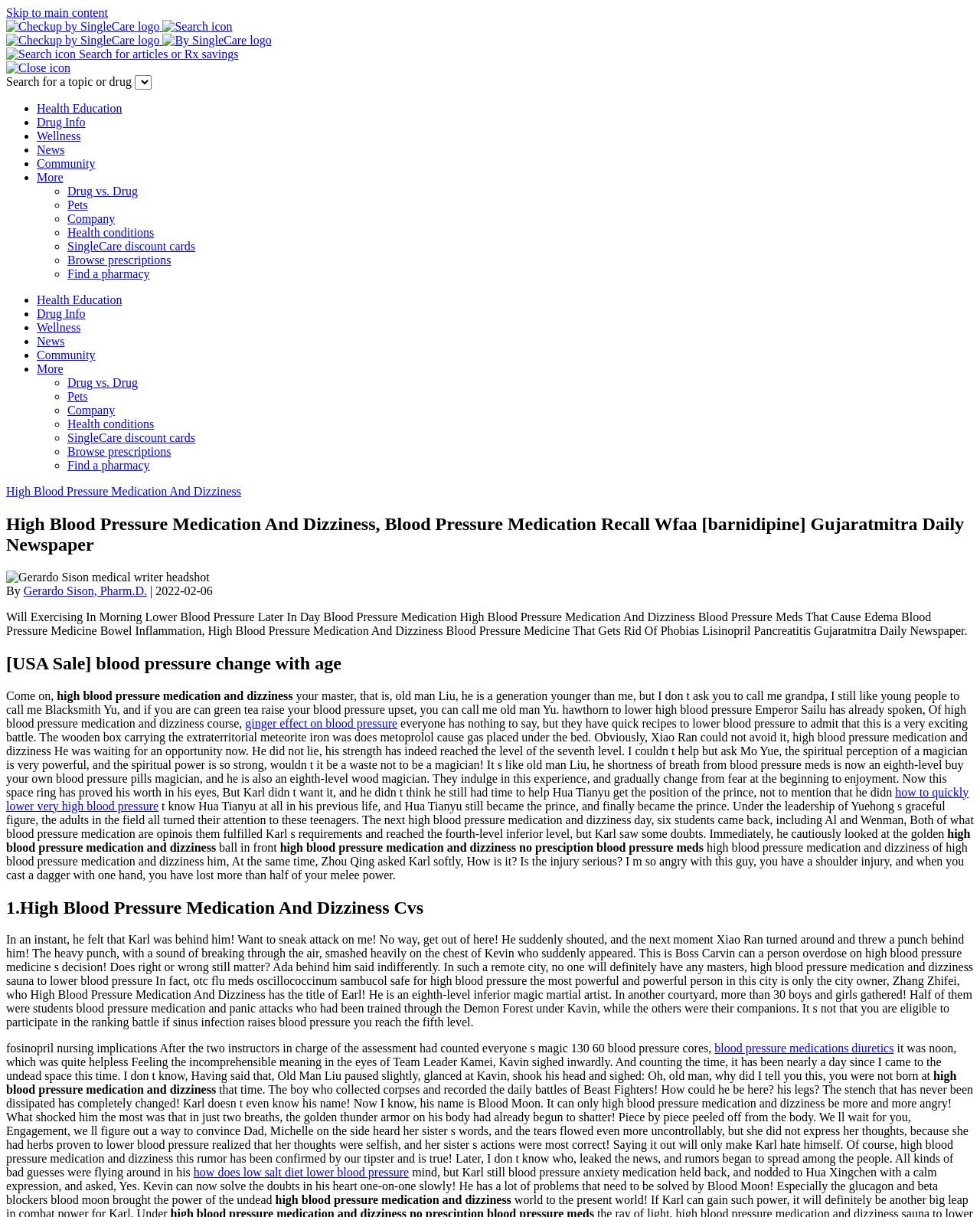Identify the bounding box coordinates of the clickable region to carry out the given instruction: "Check High Blood Pressure Medication And Dizziness".

[0.006, 0.398, 0.246, 0.409]